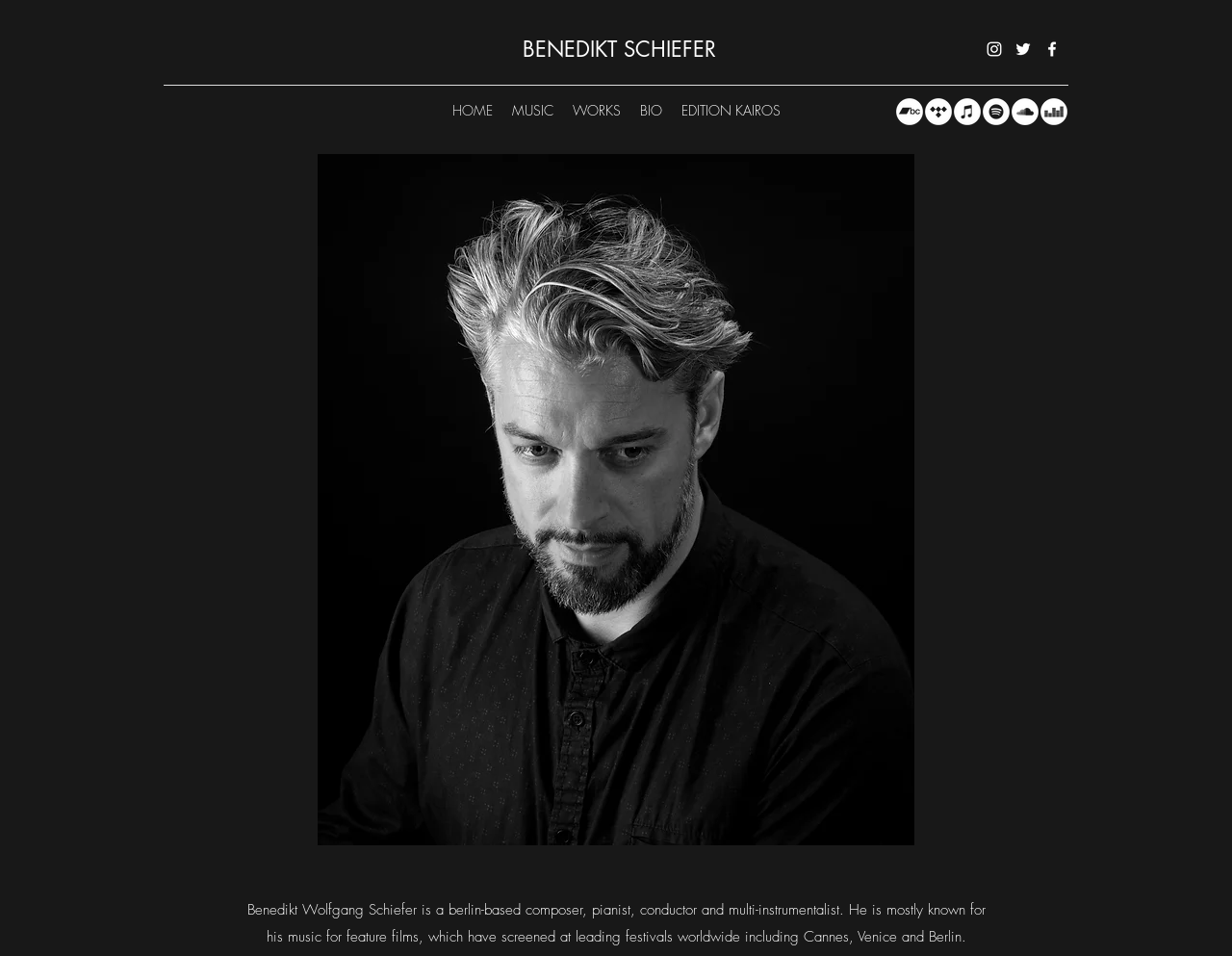Determine the bounding box coordinates of the clickable region to carry out the instruction: "Listen to music on Spotify".

[0.798, 0.103, 0.82, 0.131]